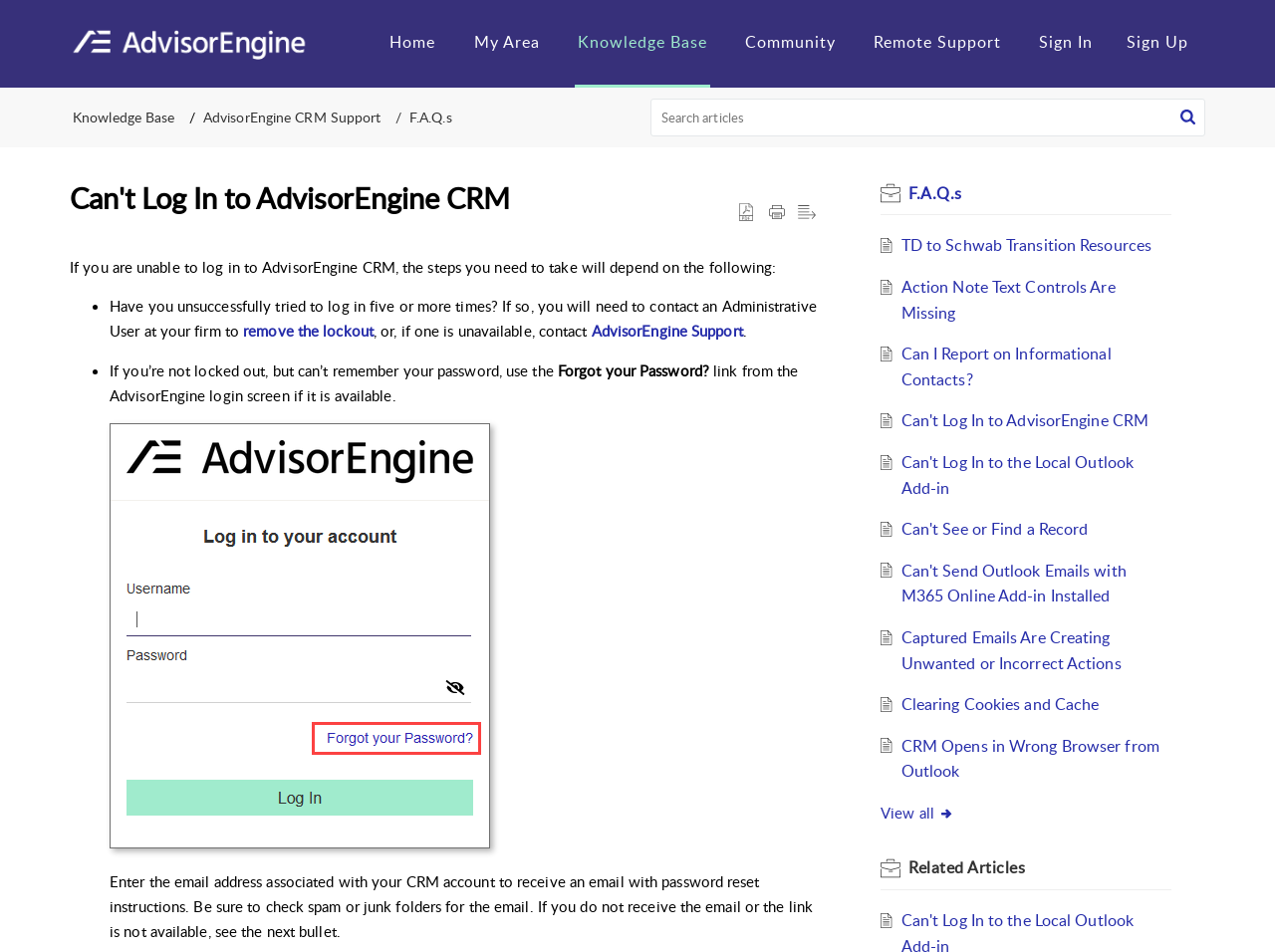What is the topic of the article 'Can't Log In to AdvisorEngine CRM' about?
Please give a detailed and elaborate answer to the question based on the image.

The article 'Can't Log In to AdvisorEngine CRM' provides troubleshooting steps and solutions for users who are unable to log in to AdvisorEngine CRM, including what to do if you have unsuccessfully tried to log in five or more times and if you can't remember your password.